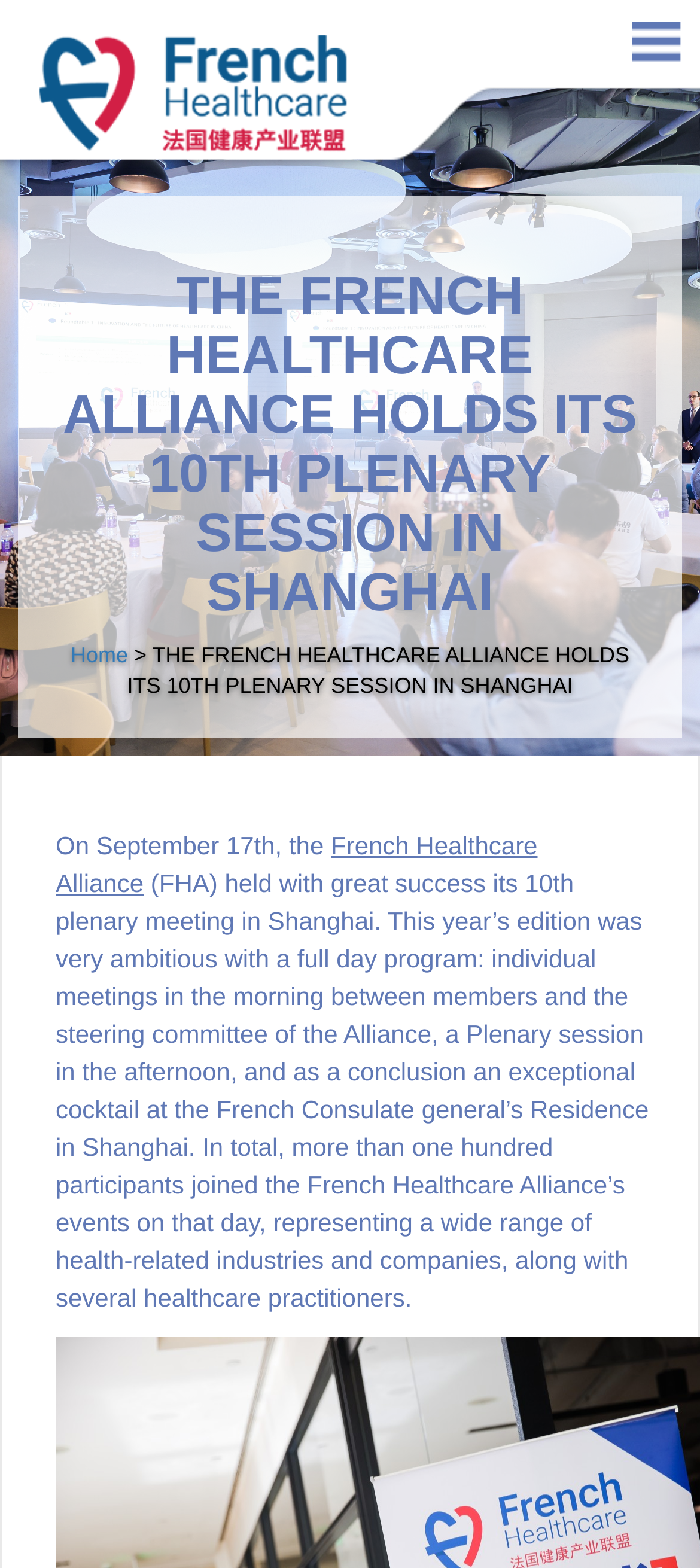Summarize the webpage with intricate details.

The webpage is about the French Healthcare Alliance (FHA) holding its 10th plenary meeting in Shanghai. At the top left of the page, there is a link to "Skip to main content". On the top right, there is a menu link. Below the menu link, there is a link to the "Home" page, accompanied by a small "Home" icon.

The main content of the page is headed by a large title "THE FRENCH HEALTHCARE ALLIANCE HOLDS ITS 10TH PLENARY SESSION IN SHANGHAI", which is centered at the top of the page. Below the title, there is a link to the "Home" page again, followed by a paragraph of text that summarizes the event. The text describes the event held on September 17th, including individual meetings, a plenary session, and a cocktail at the French Consulate general's Residence in Shanghai. The event was attended by over 100 participants from various health-related industries and companies, as well as healthcare practitioners.

There are no images on the page apart from the small "Home" icon. The overall layout is simple, with a clear hierarchy of headings and text.